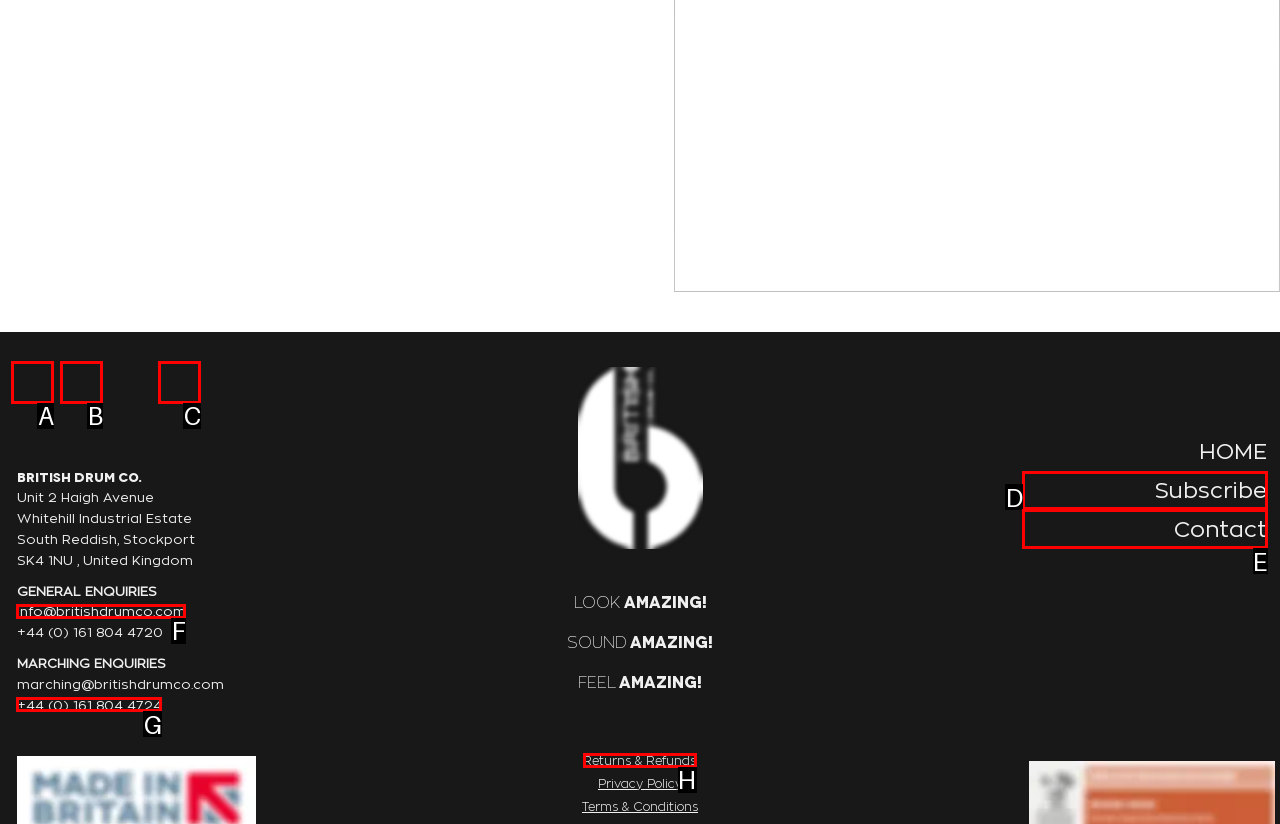Choose the HTML element to click for this instruction: View Returns & Refunds policy Answer with the letter of the correct choice from the given options.

H